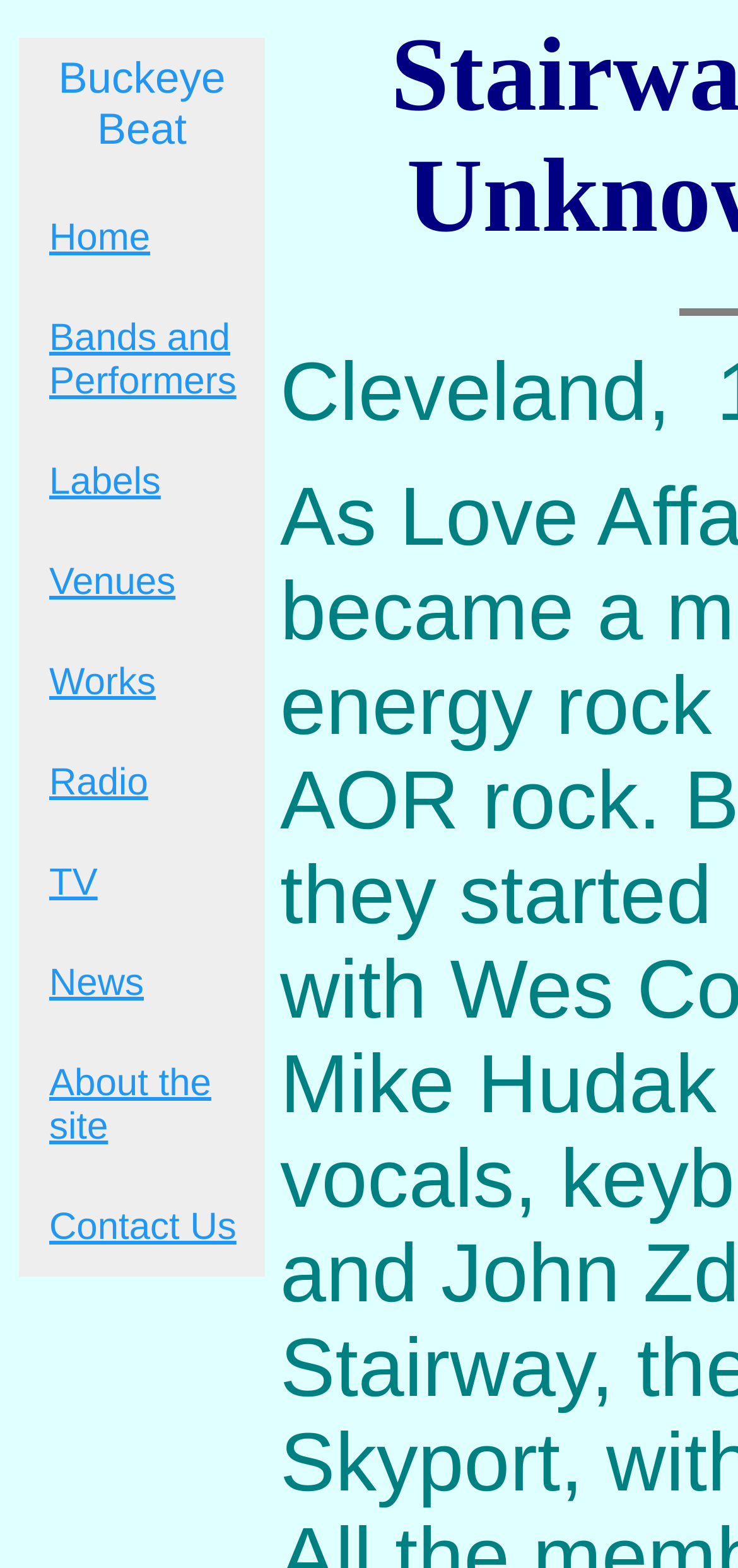Find the bounding box coordinates of the element to click in order to complete the given instruction: "explore labels."

[0.026, 0.287, 0.359, 0.329]